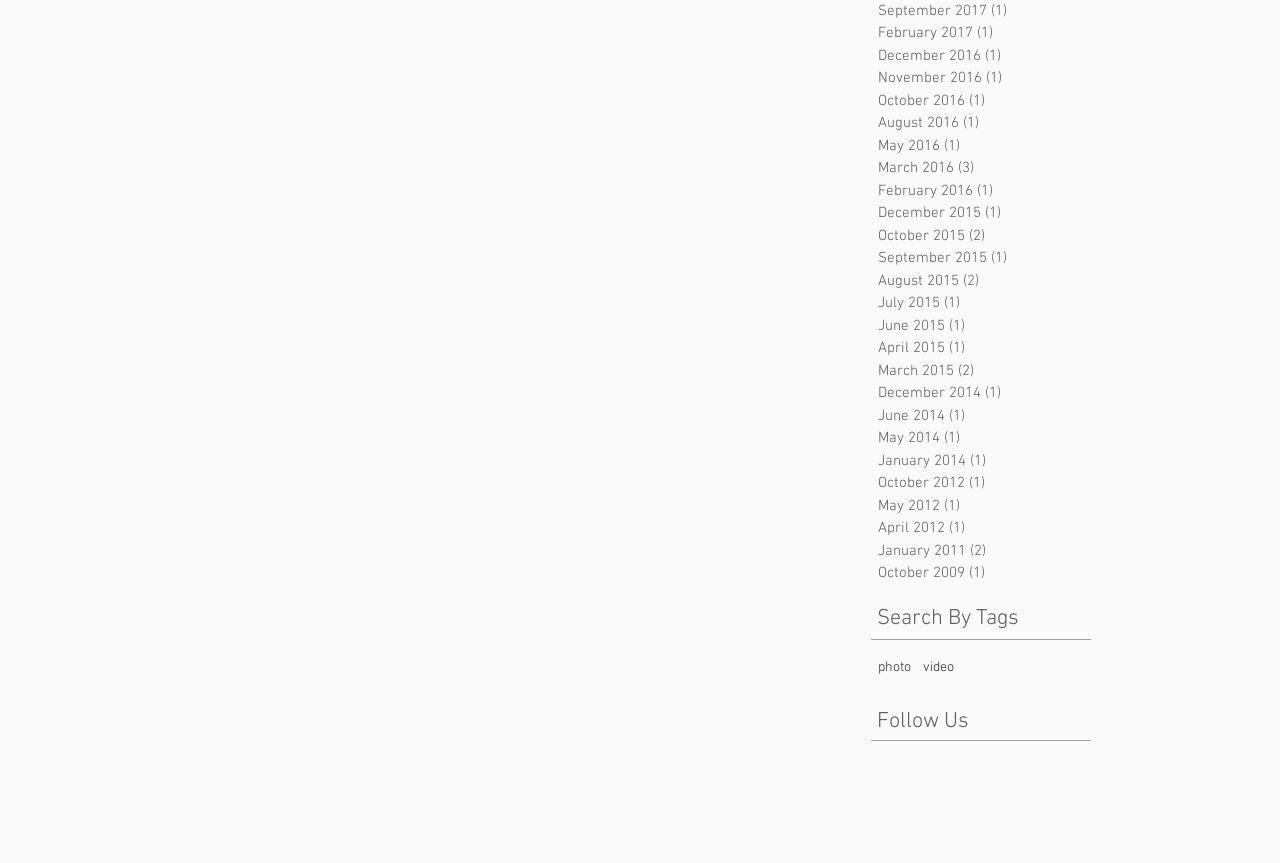Determine the bounding box coordinates of the section I need to click to execute the following instruction: "View posts from January 2011". Provide the coordinates as four float numbers between 0 and 1, i.e., [left, top, right, bottom].

[0.686, 0.626, 0.85, 0.652]